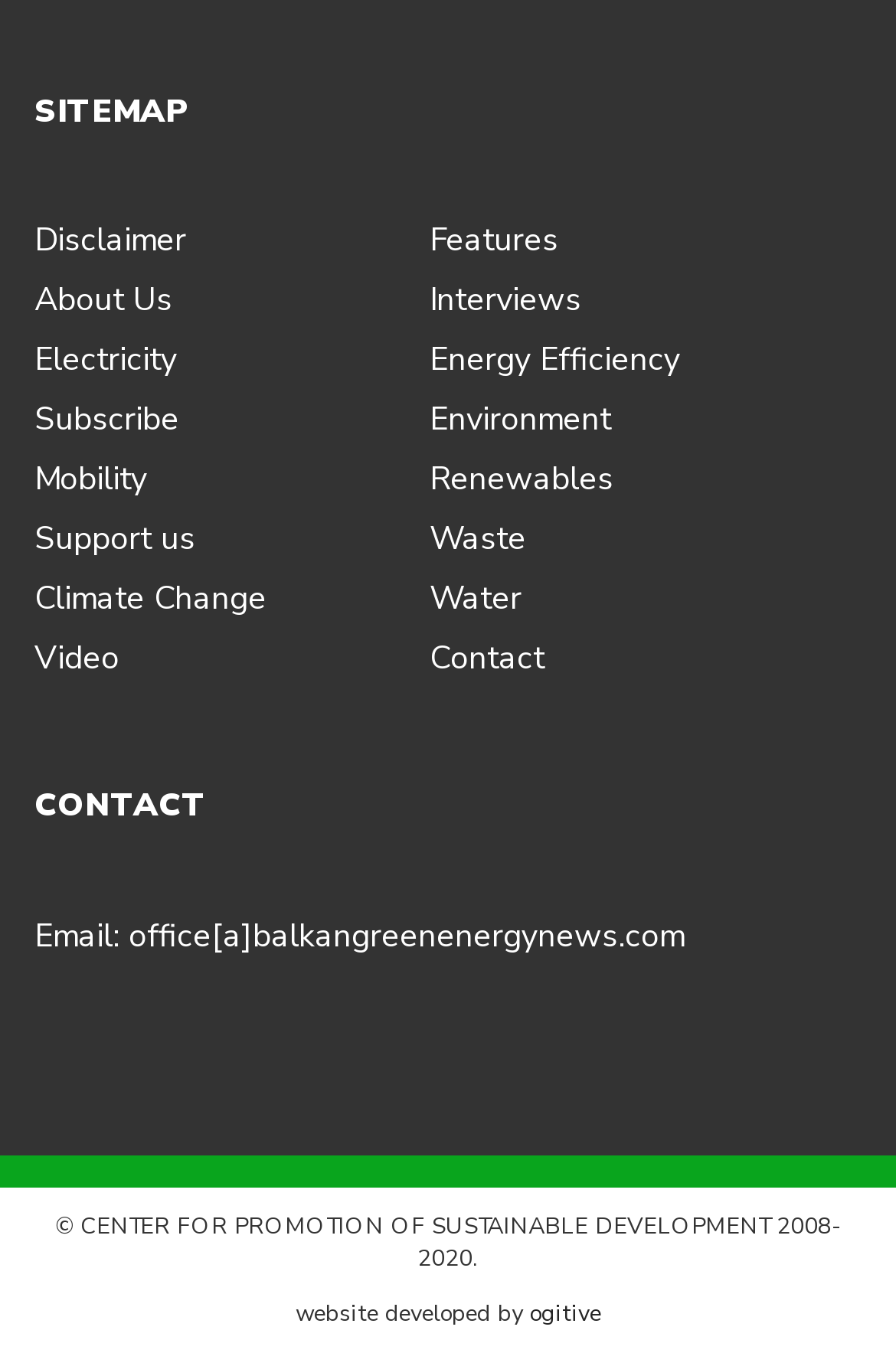Specify the bounding box coordinates (top-left x, top-left y, bottom-right x, bottom-right y) of the UI element in the screenshot that matches this description: Climate Change

[0.038, 0.426, 0.297, 0.458]